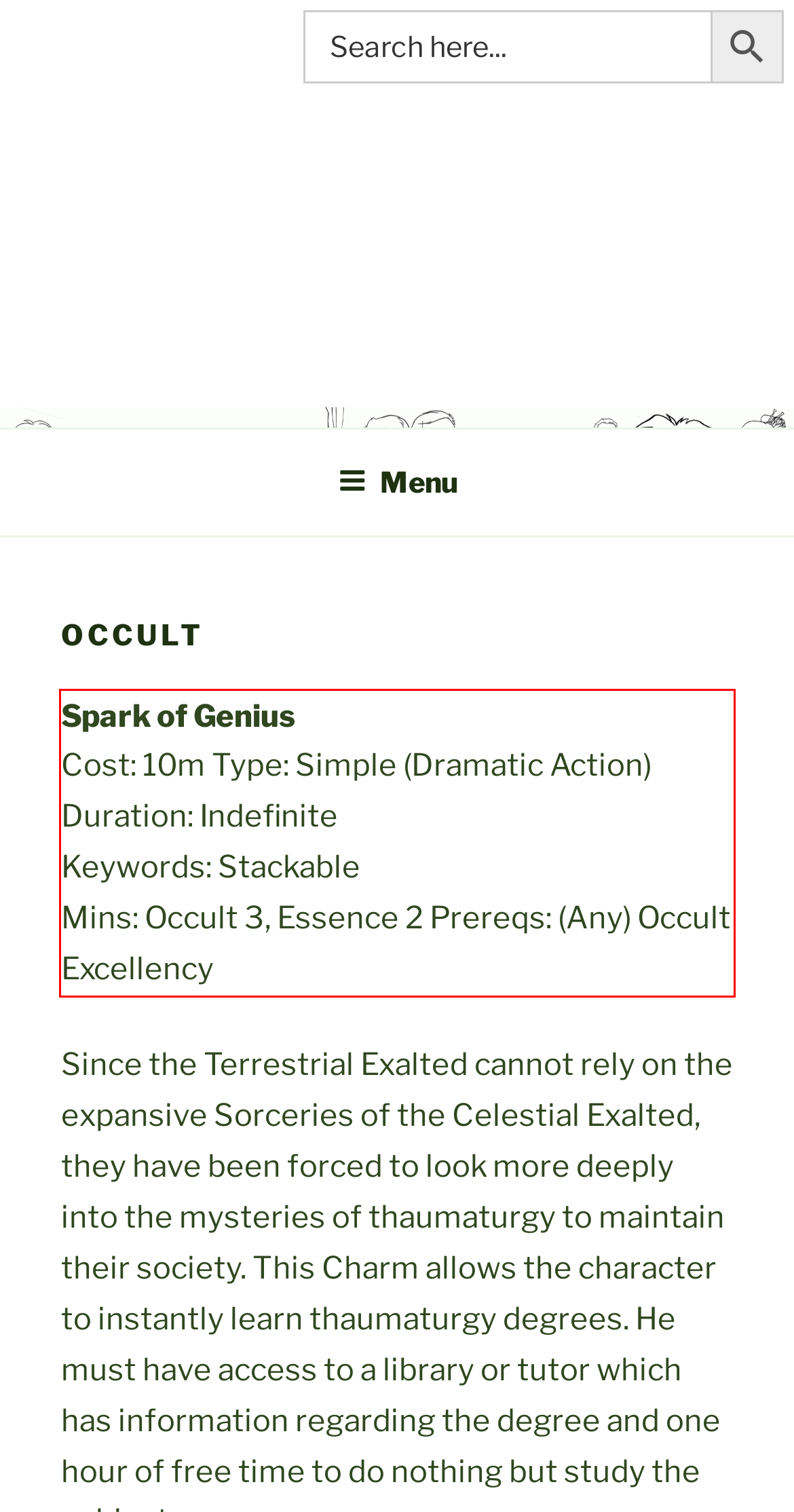Please examine the screenshot of the webpage and read the text present within the red rectangle bounding box.

Spark of Genius Cost: 10m Type: Simple (Dramatic Action) Duration: Indefinite Keywords: Stackable Mins: Occult 3, Essence 2 Prereqs: (Any) Occult Excellency